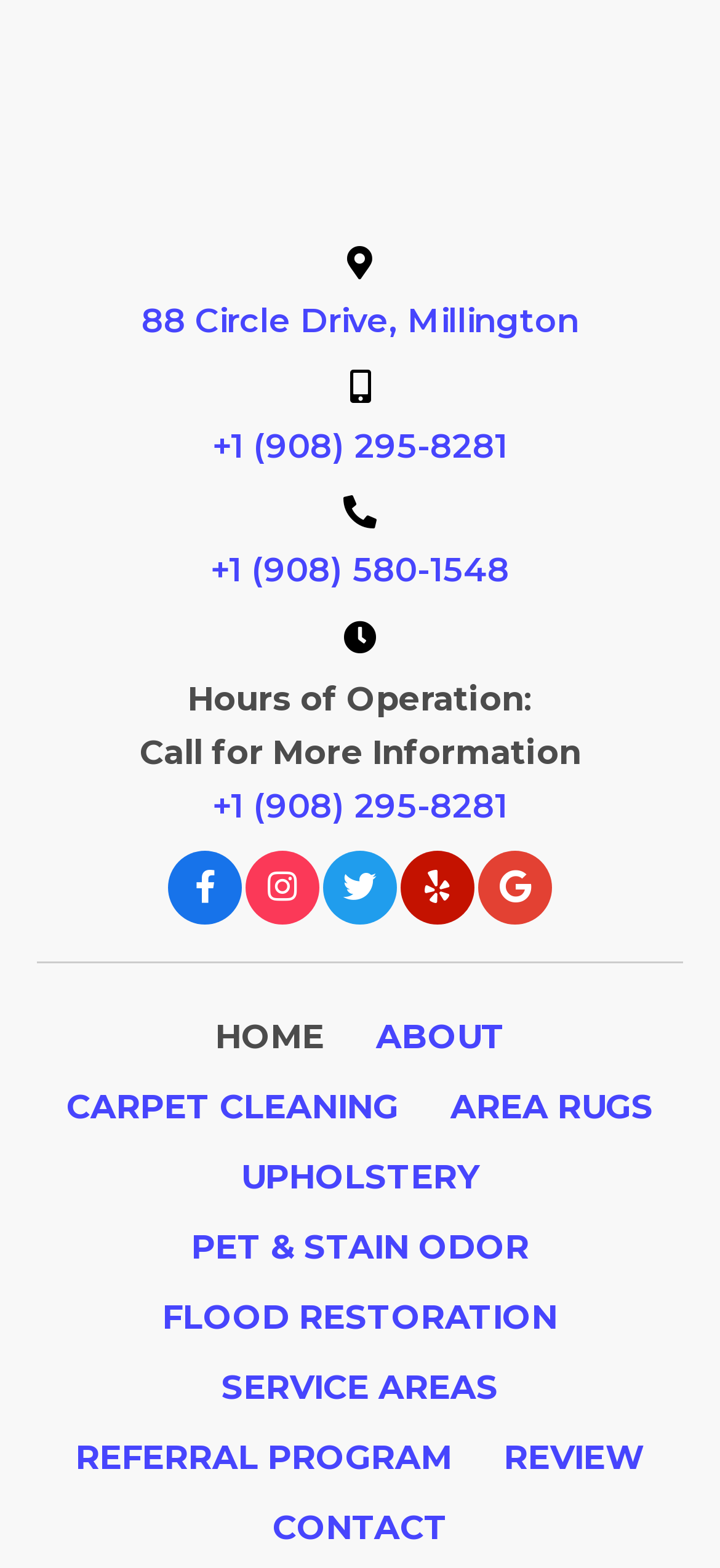Locate the bounding box coordinates of the segment that needs to be clicked to meet this instruction: "View the Hours of Operation".

[0.26, 0.433, 0.727, 0.459]